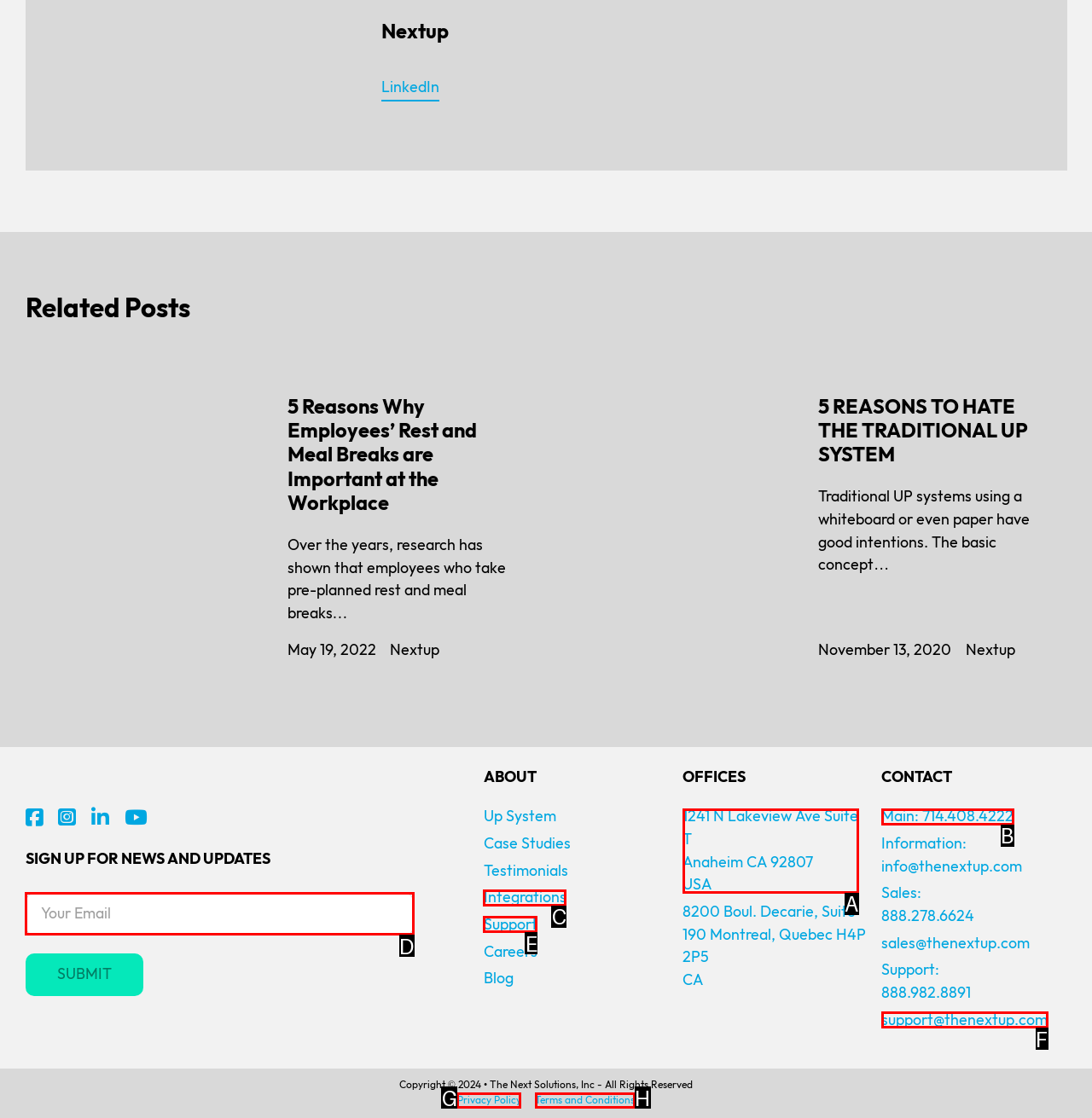Tell me which one HTML element best matches the description: Terms and Conditions
Answer with the option's letter from the given choices directly.

H